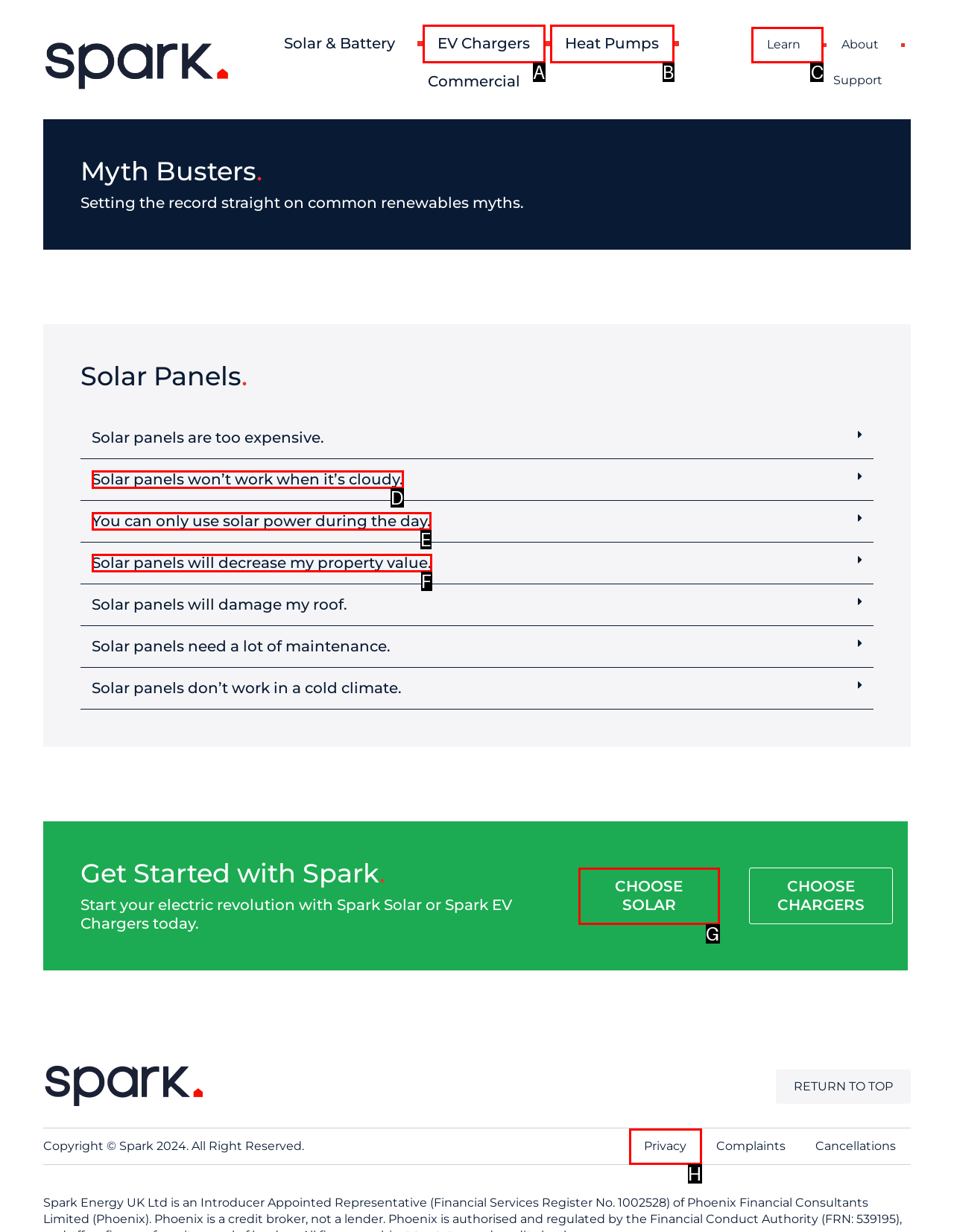For the task: Click on the 'Learn' link, identify the HTML element to click.
Provide the letter corresponding to the right choice from the given options.

C